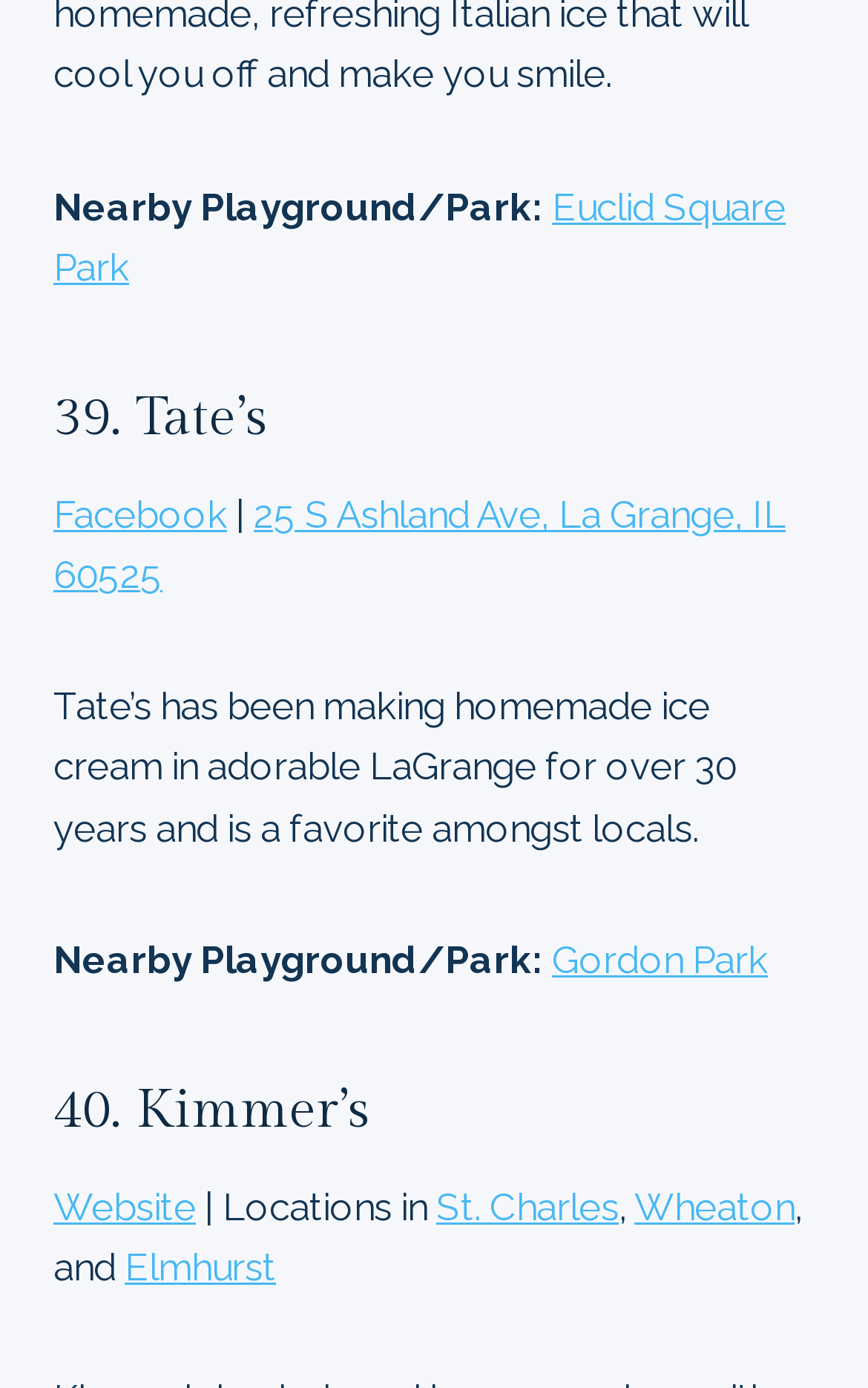How many locations does Kimmer’s have?
Provide a short answer using one word or a brief phrase based on the image.

At least 3